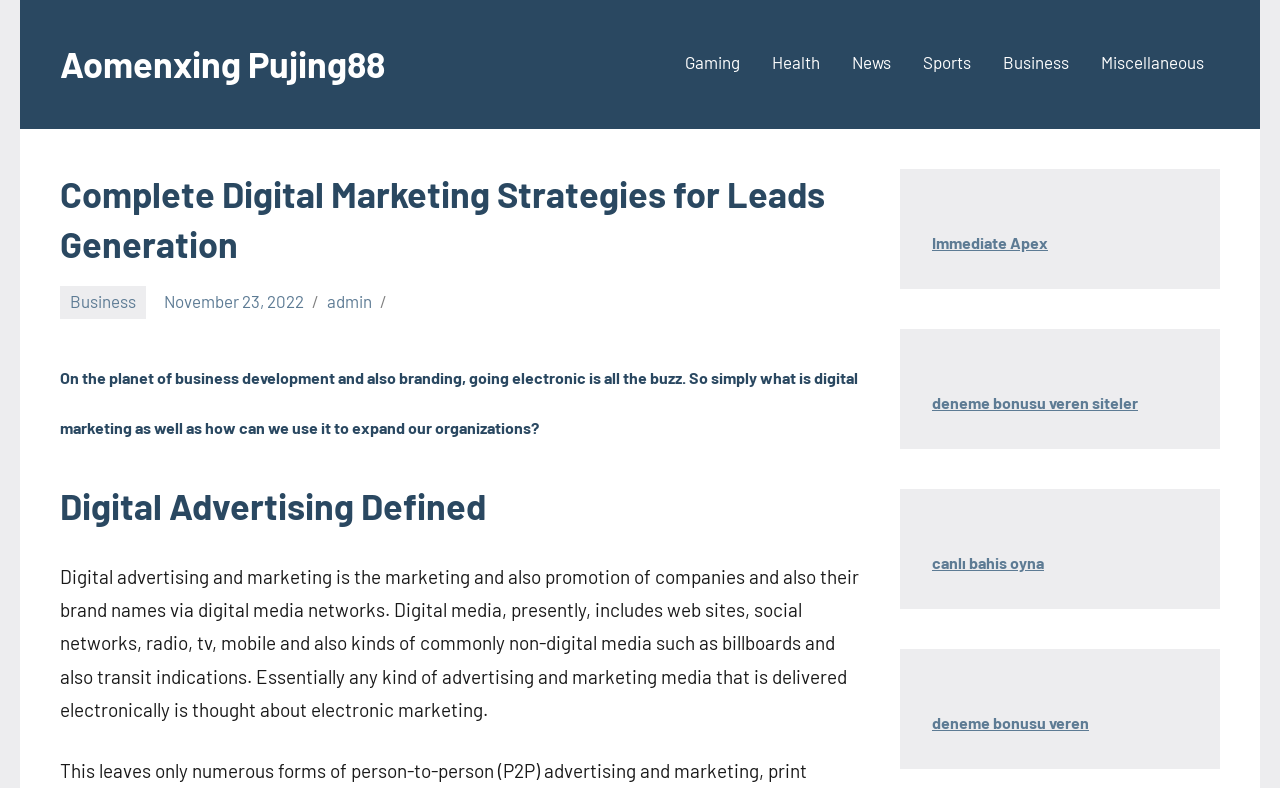What is the main topic of this webpage?
Using the information from the image, answer the question thoroughly.

Based on the webpage content, the main topic is digital marketing, which is evident from the heading 'Complete Digital Marketing Strategies for Leads Generation' and the subsequent text that explains what digital marketing is and how it can be used to grow businesses.